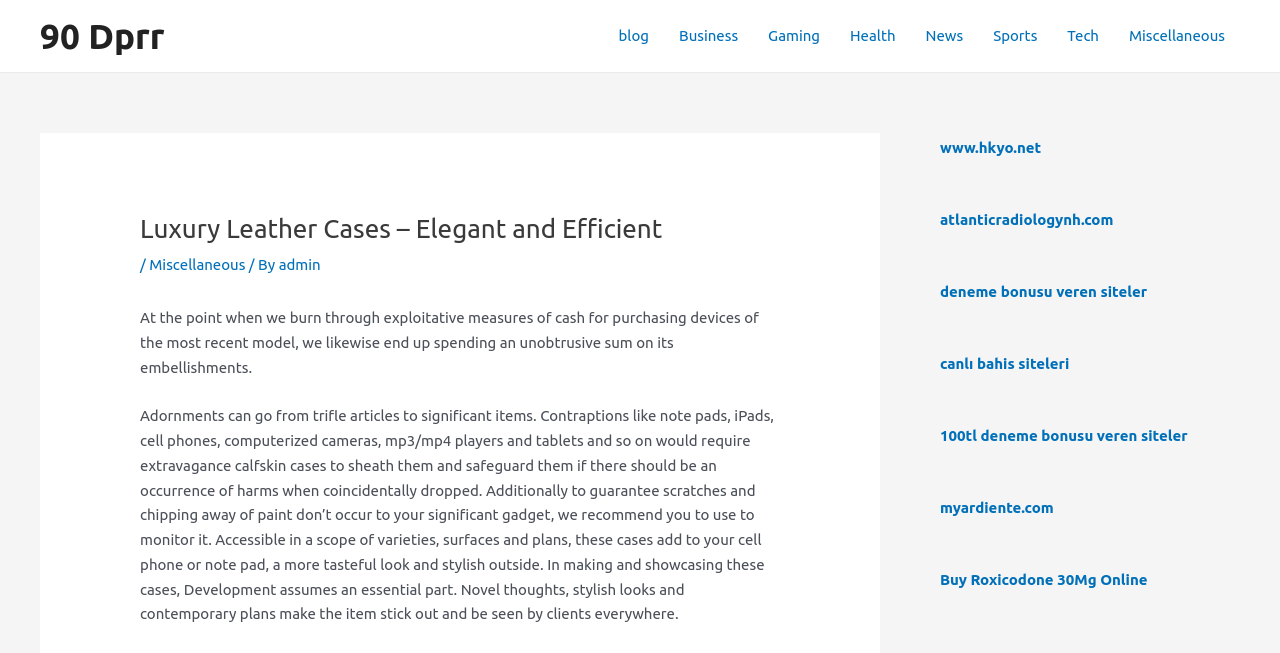Determine the bounding box coordinates of the region to click in order to accomplish the following instruction: "Click on the 'Home' link". Provide the coordinates as four float numbers between 0 and 1, specifically [left, top, right, bottom].

None